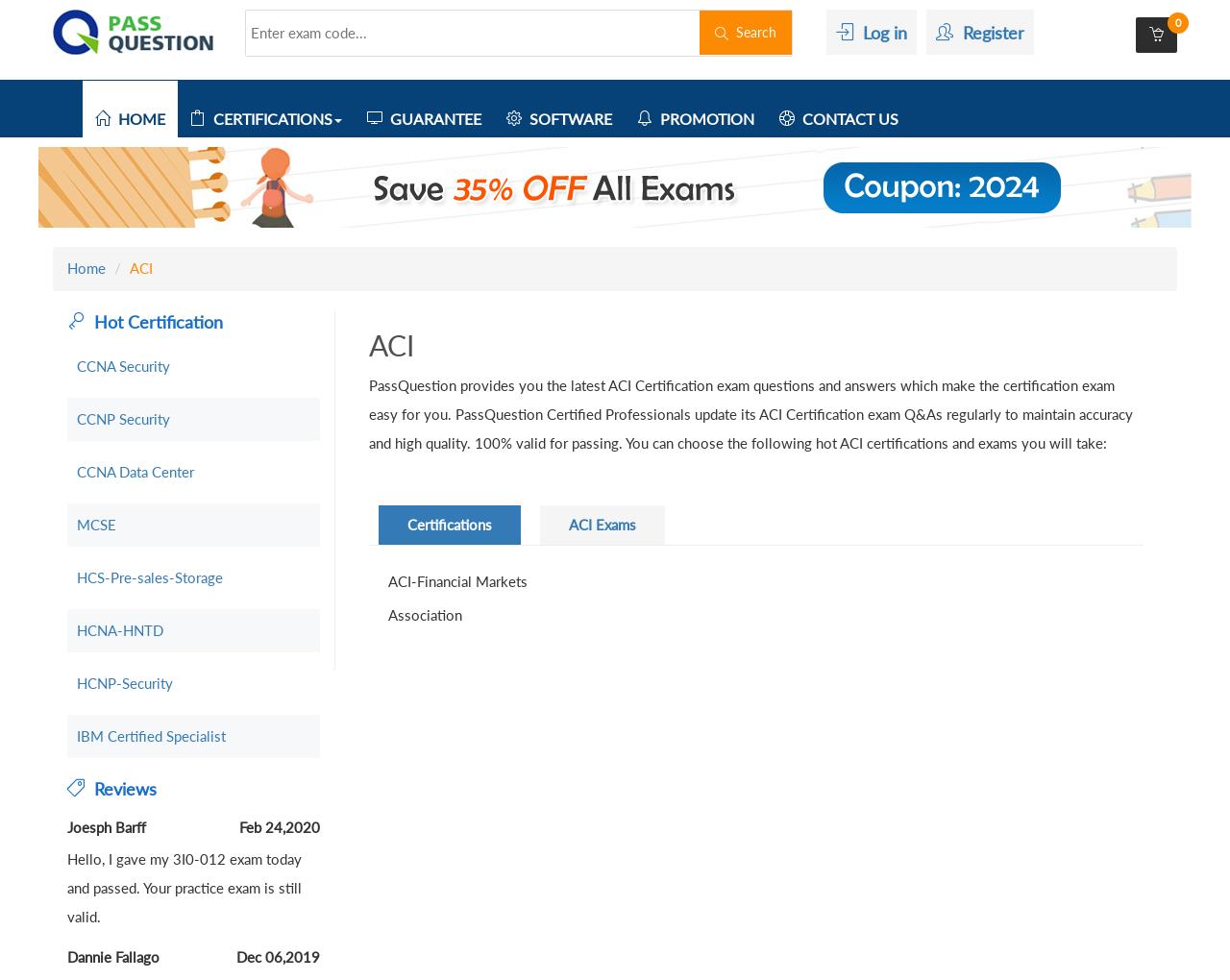Use a single word or phrase to answer the following:
What is the purpose of the search button?

Search for exam questions